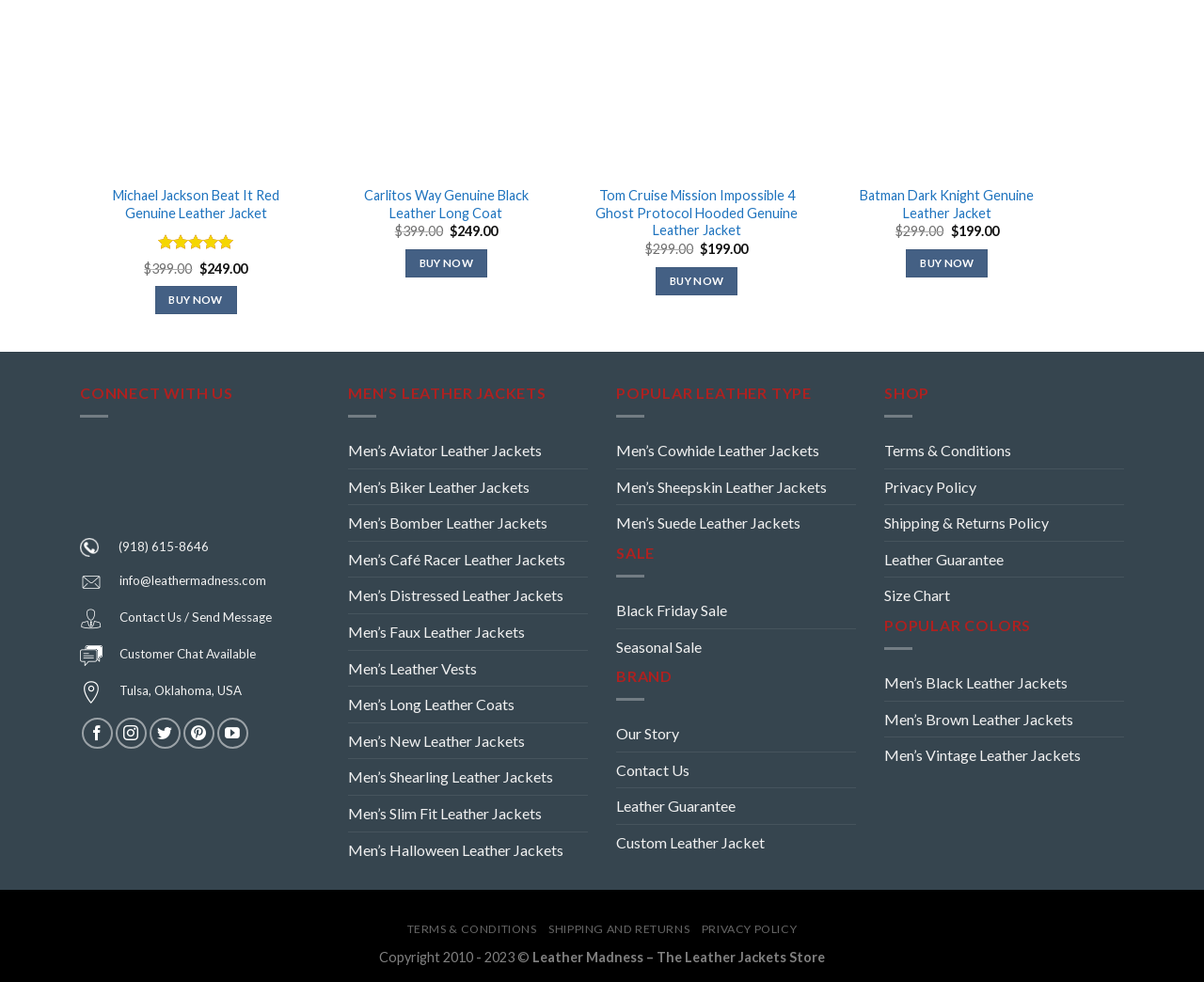Pinpoint the bounding box coordinates for the area that should be clicked to perform the following instruction: "Follow on Facebook".

[0.068, 0.731, 0.093, 0.763]